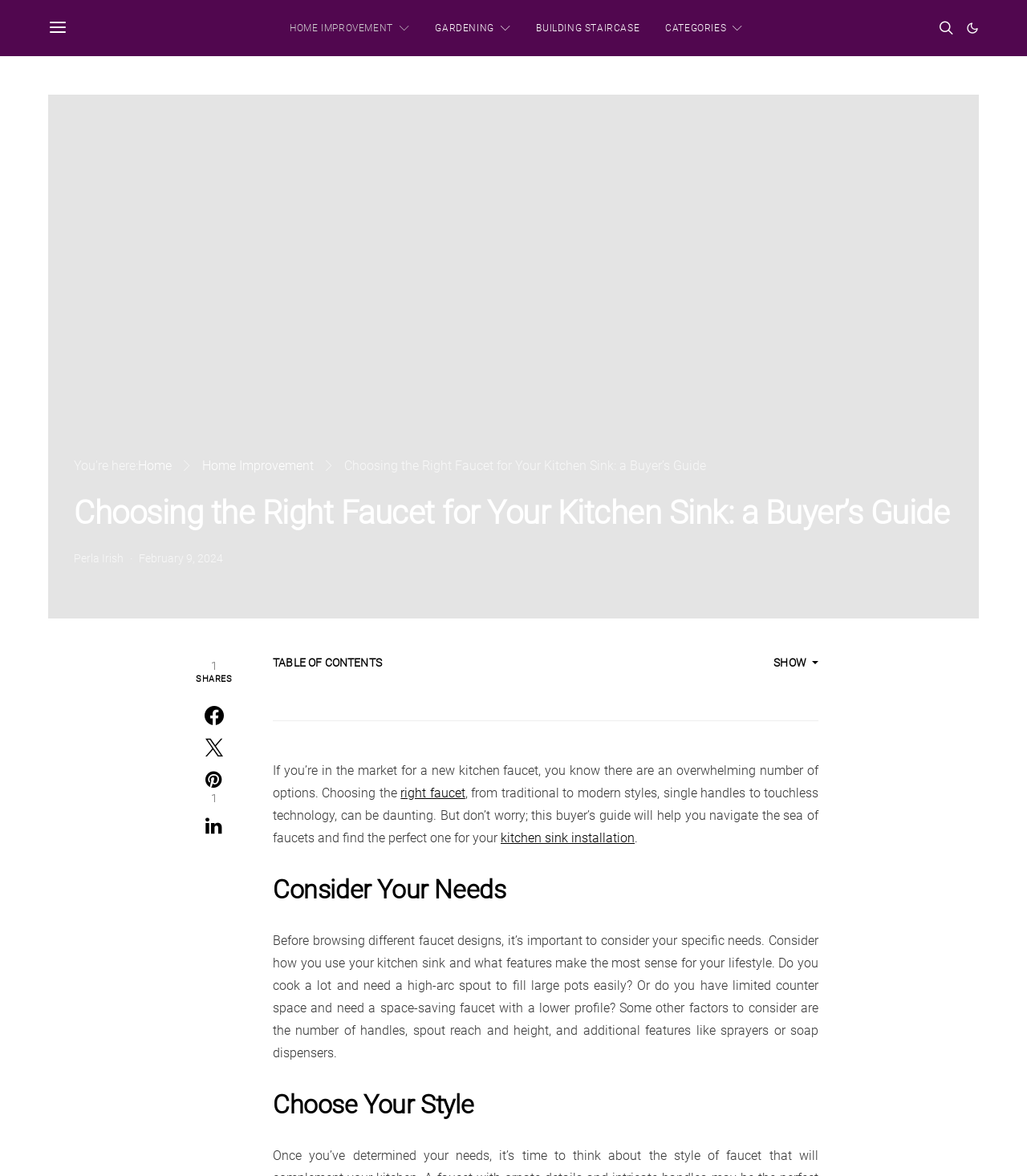Can you identify and provide the main heading of the webpage?

Choosing the Right Faucet for Your Kitchen Sink: a Buyer’s Guide